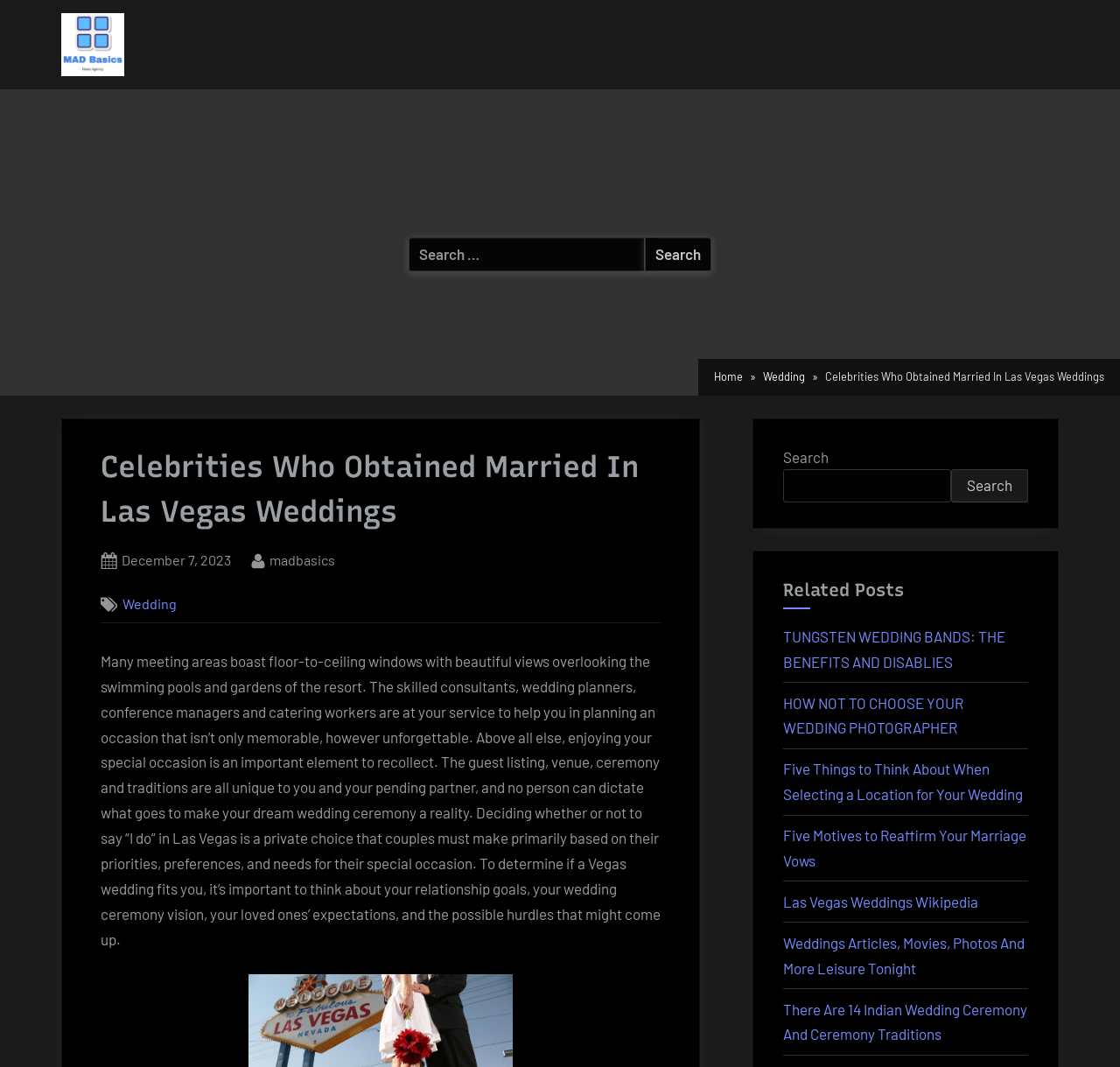Please provide a detailed answer to the question below by examining the image:
What is the position of the 'Home' link in the navigation bar?

The navigation bar is located at the top of the webpage, and it contains several links, including 'Home', 'Wedding', and others. The 'Home' link is the first link in the navigation bar, suggesting that it is a primary navigation option.